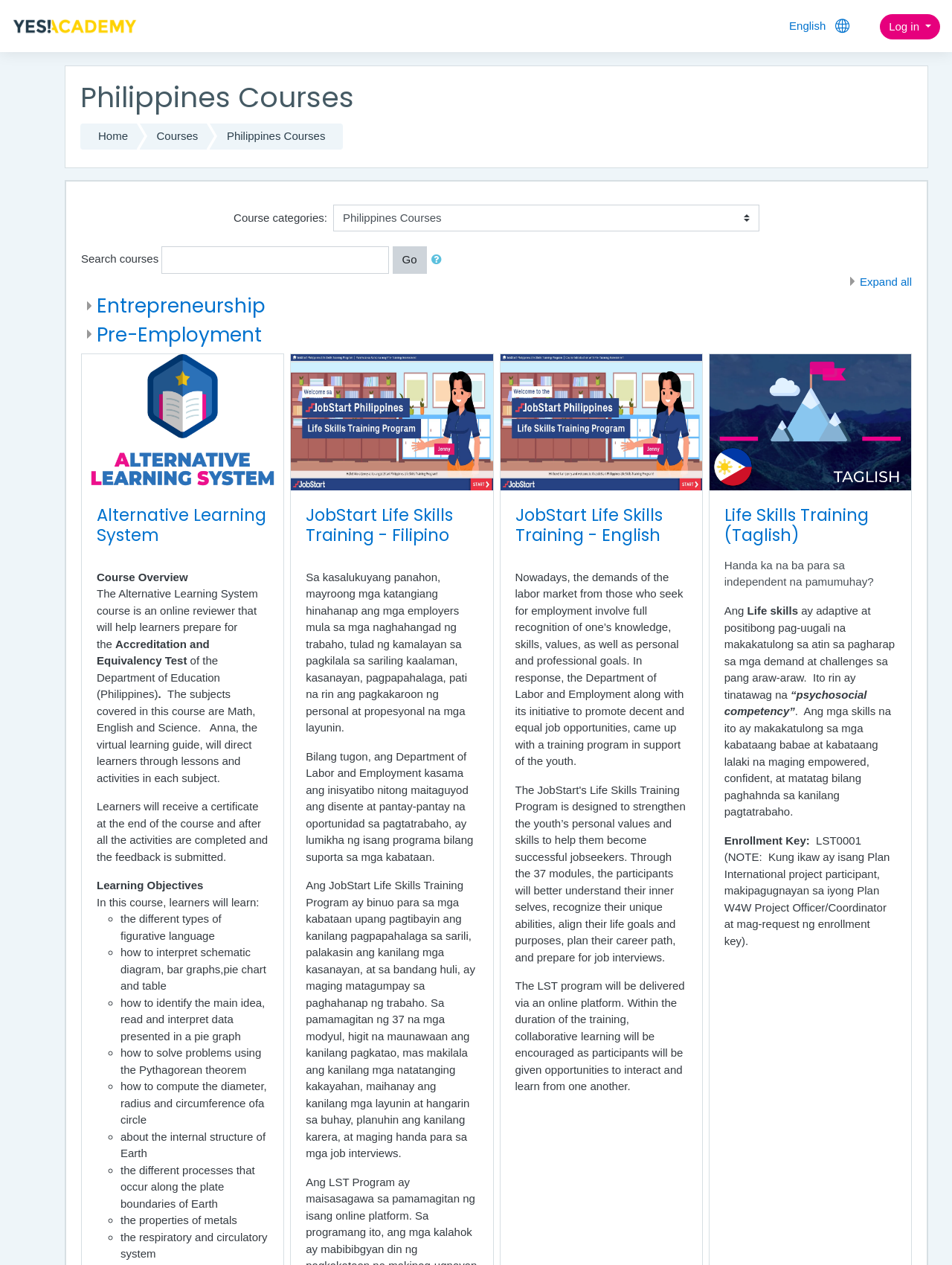Find and provide the bounding box coordinates for the UI element described with: "parent_node: Life Skills Training (Taglish)".

[0.745, 0.28, 0.957, 0.387]